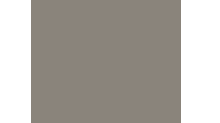How many girls are involved in the photo shoot?
Based on the screenshot, respond with a single word or phrase.

Two